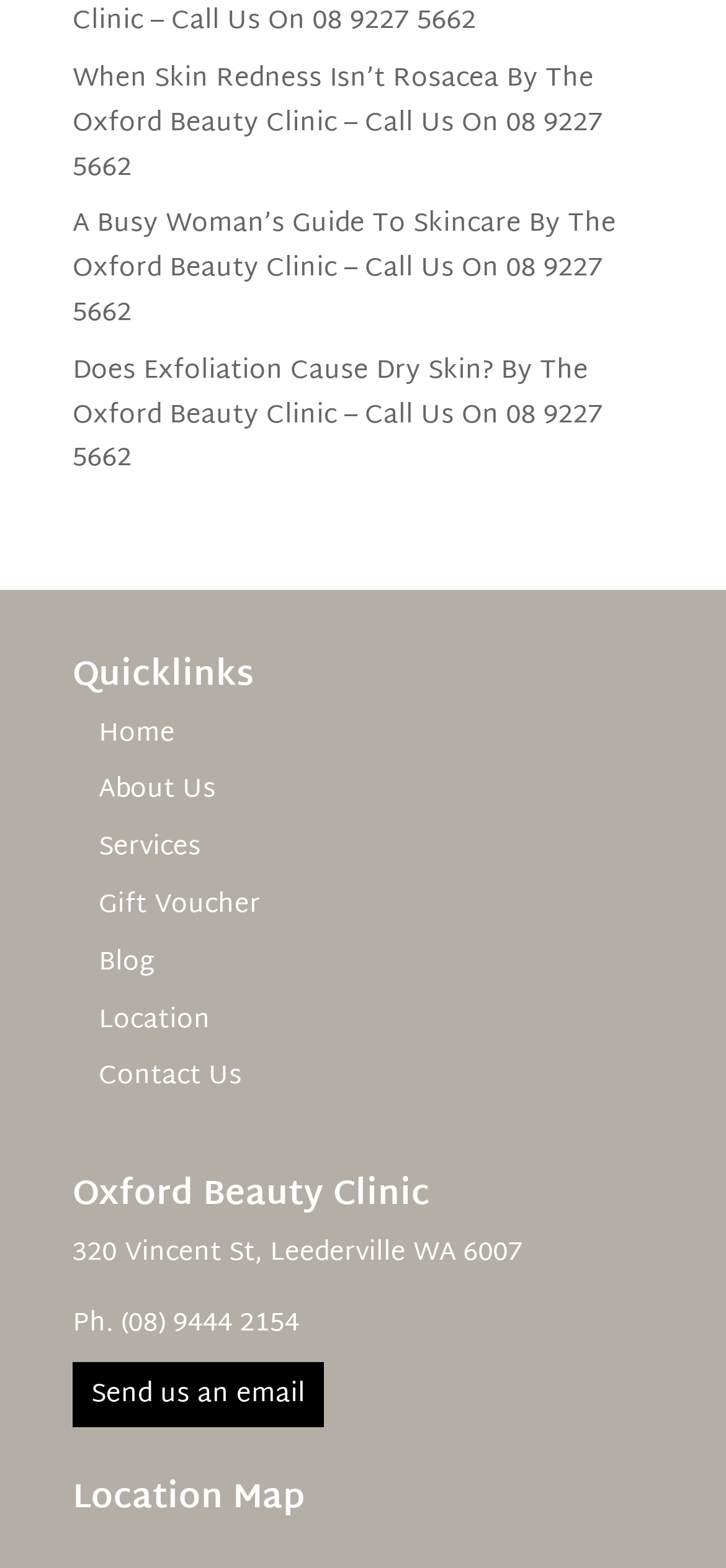Please provide the bounding box coordinates for the element that needs to be clicked to perform the following instruction: "Go to the home page". The coordinates should be given as four float numbers between 0 and 1, i.e., [left, top, right, bottom].

[0.136, 0.453, 0.241, 0.483]